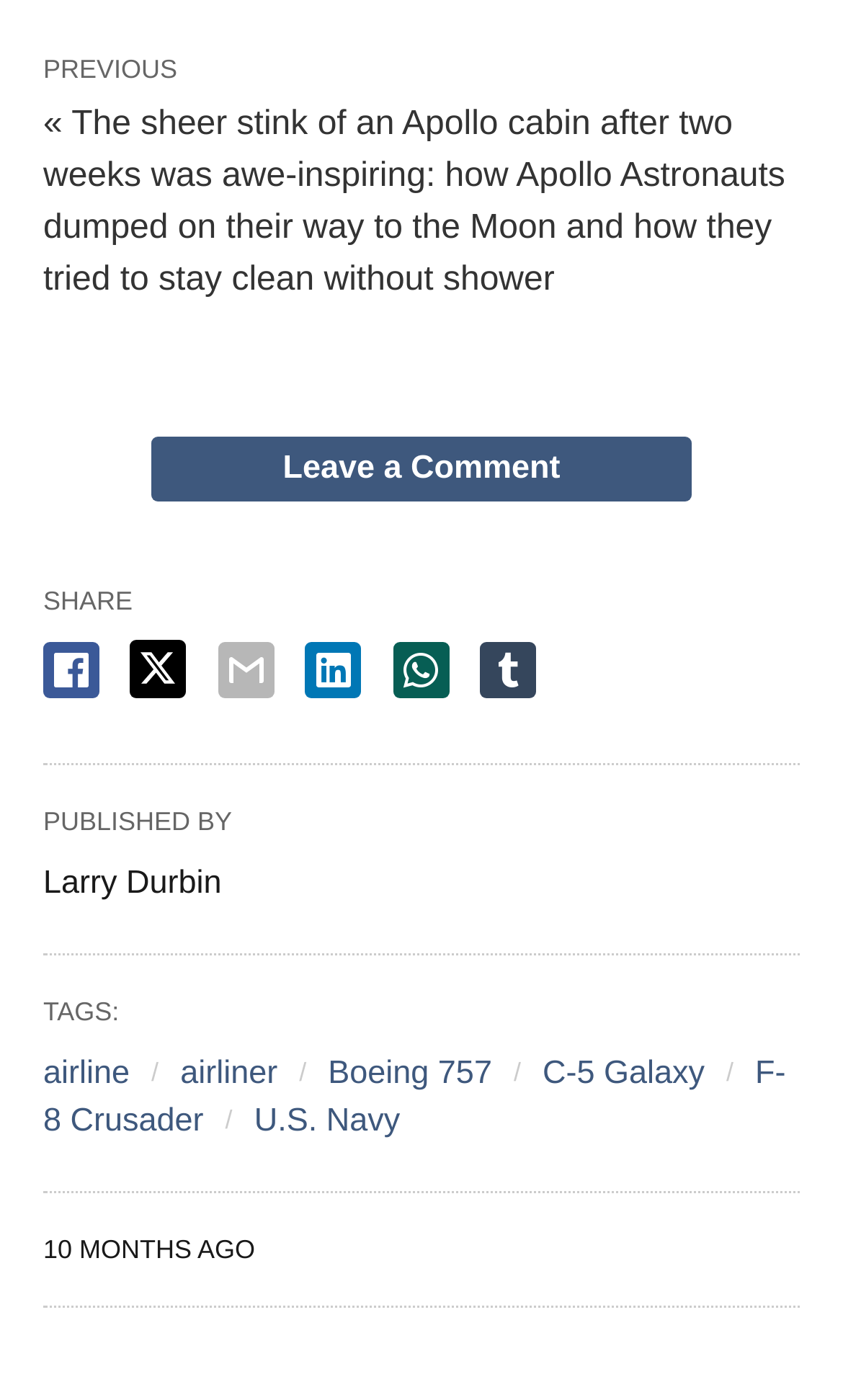From the image, can you give a detailed response to the question below:
How long ago was the article published?

The publication date of the article can be found at the bottom of the webpage. The text '10 MONTHS AGO' is displayed, indicating that the article was published 10 months ago.